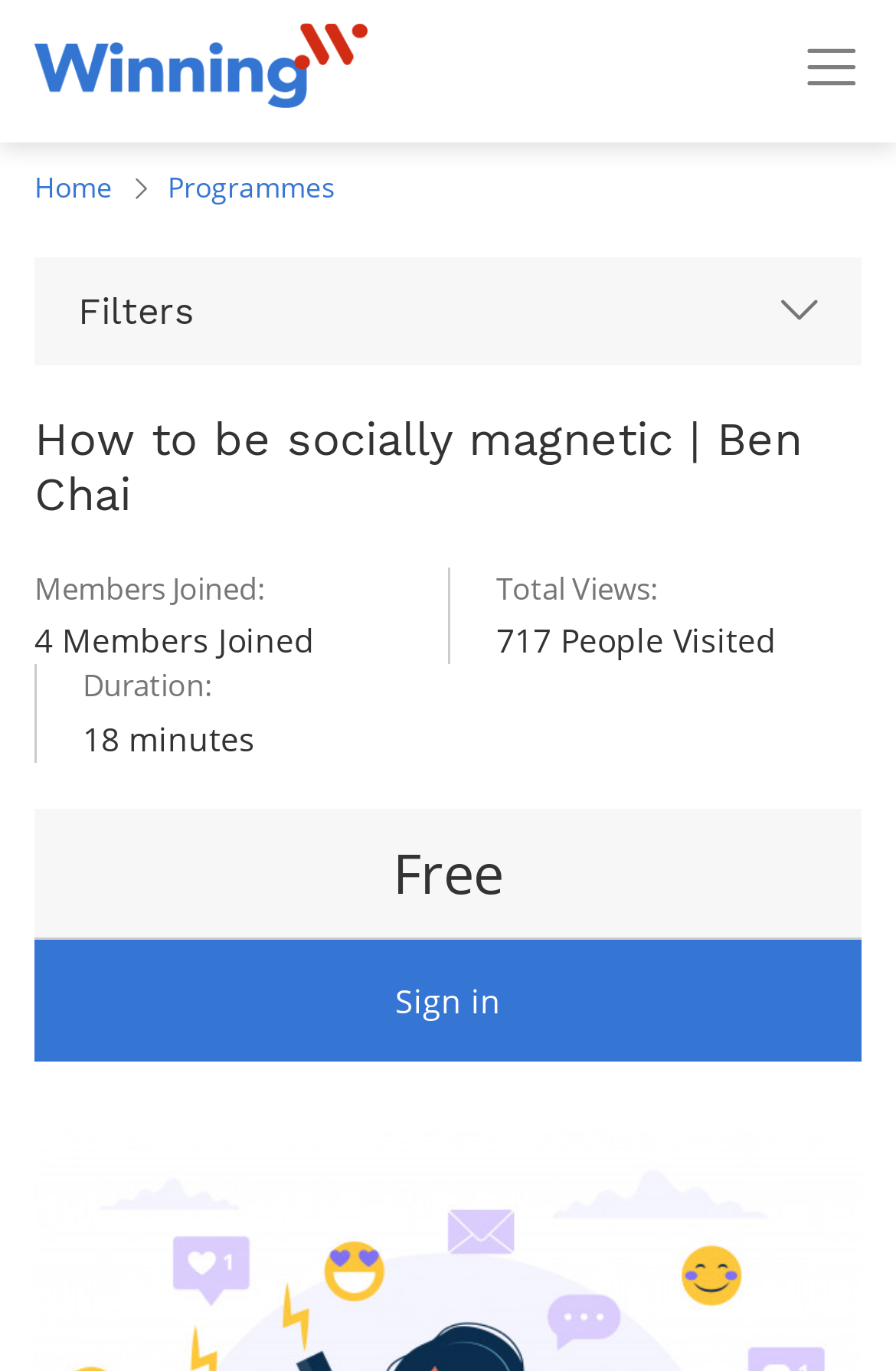What is the duration of the content?
Please use the visual content to give a single word or phrase answer.

18 minutes